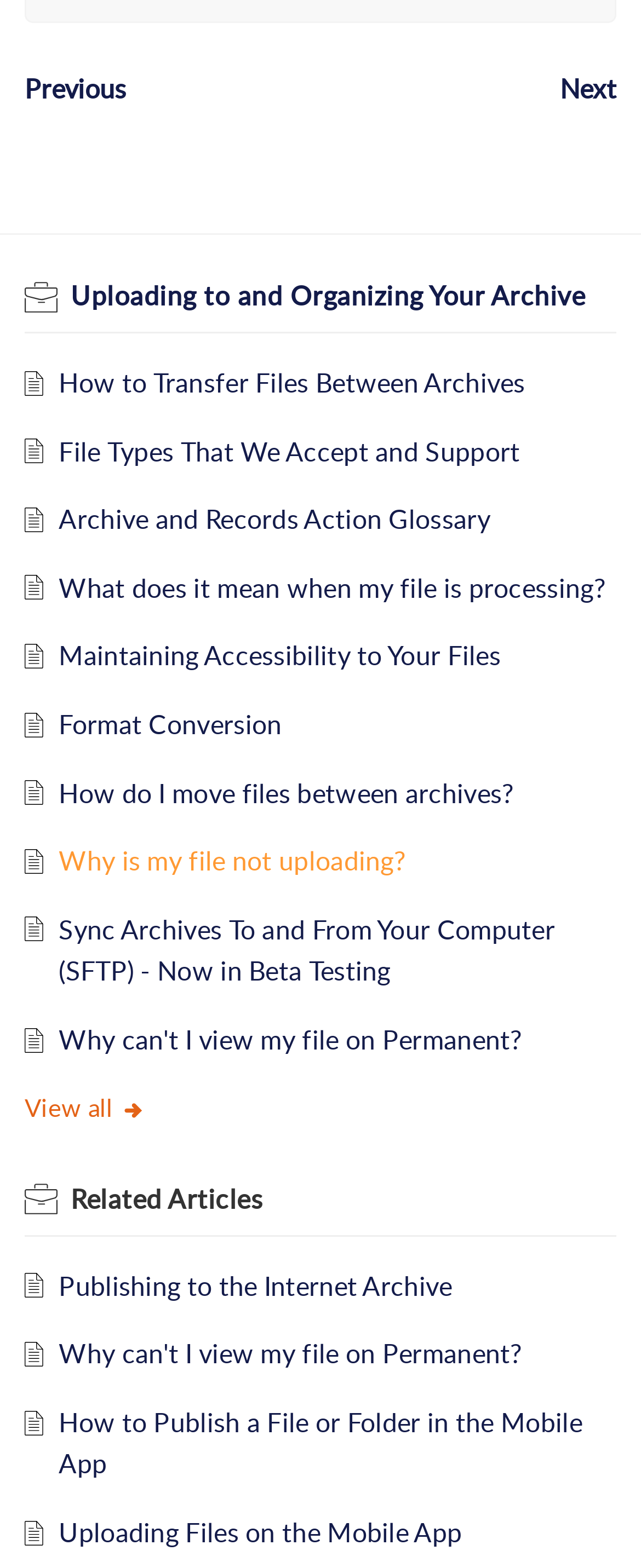Locate the bounding box coordinates of the element's region that should be clicked to carry out the following instruction: "View 'Uploading to and Organizing Your Archive'". The coordinates need to be four float numbers between 0 and 1, i.e., [left, top, right, bottom].

[0.11, 0.177, 0.913, 0.2]